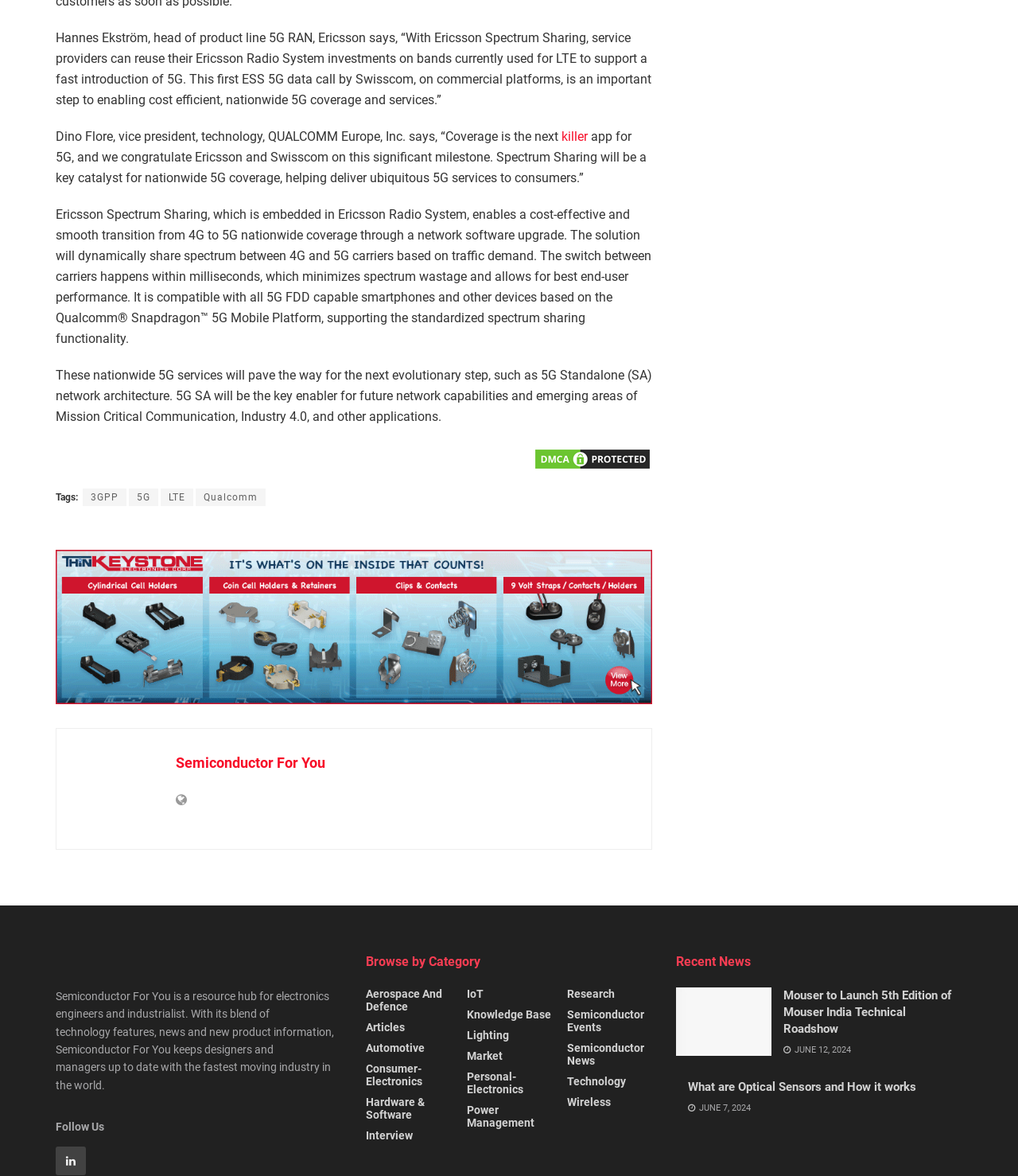What is the date of the article 'Mouser to Launch 5th Edition of Mouser India Technical Roadshow'?
Kindly offer a comprehensive and detailed response to the question.

The text mentions the date 'JUNE 12, 2024' next to the article 'Mouser to Launch 5th Edition of Mouser India Technical Roadshow', so the date of the article is JUNE 12, 2024.